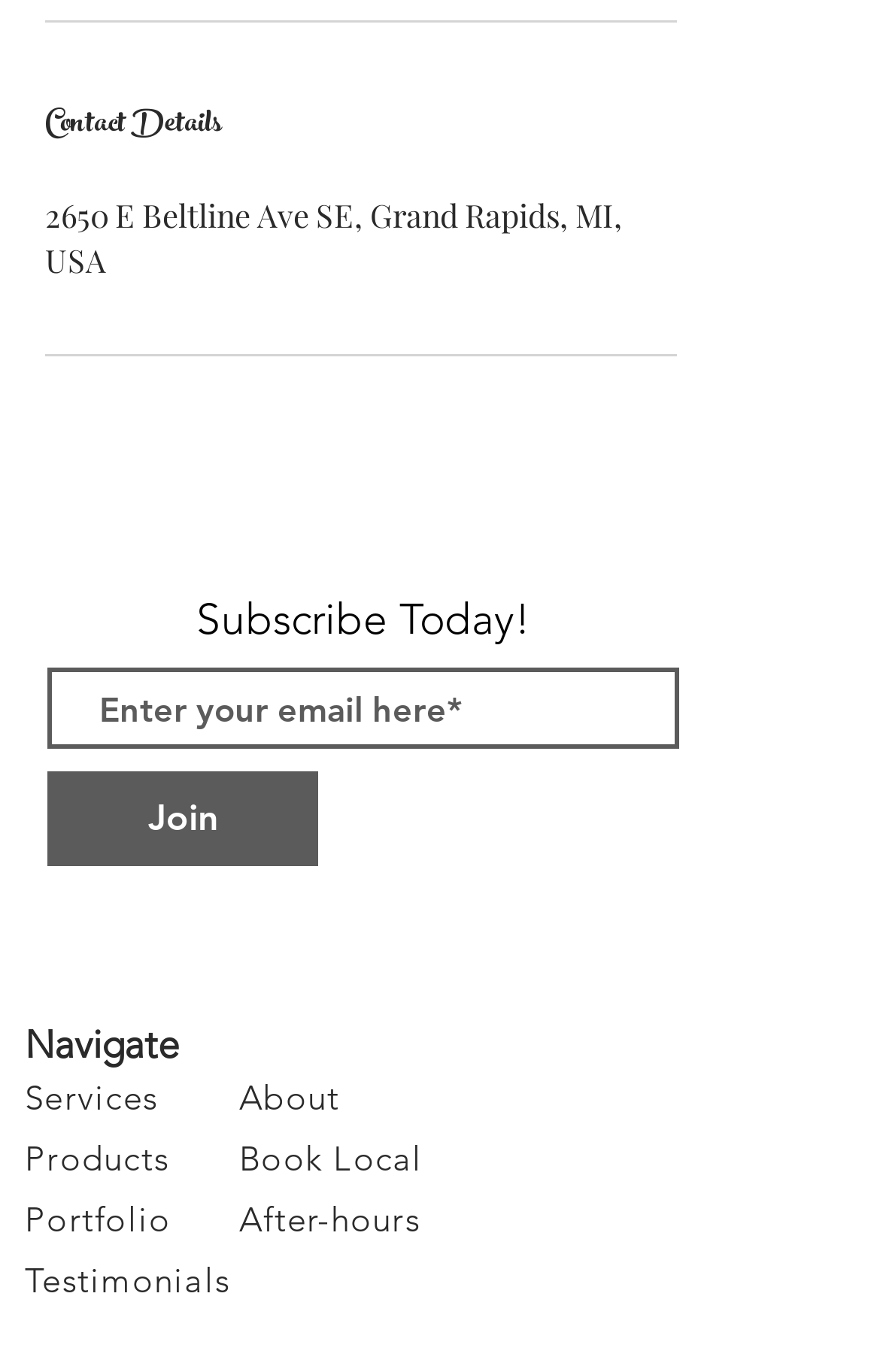Consider the image and give a detailed and elaborate answer to the question: 
What is the purpose of the textbox?

The textbox is located below the 'Subscribe Today!' heading, and it is required to enter an email address, suggesting that its purpose is to allow users to subscribe to a newsletter or service.